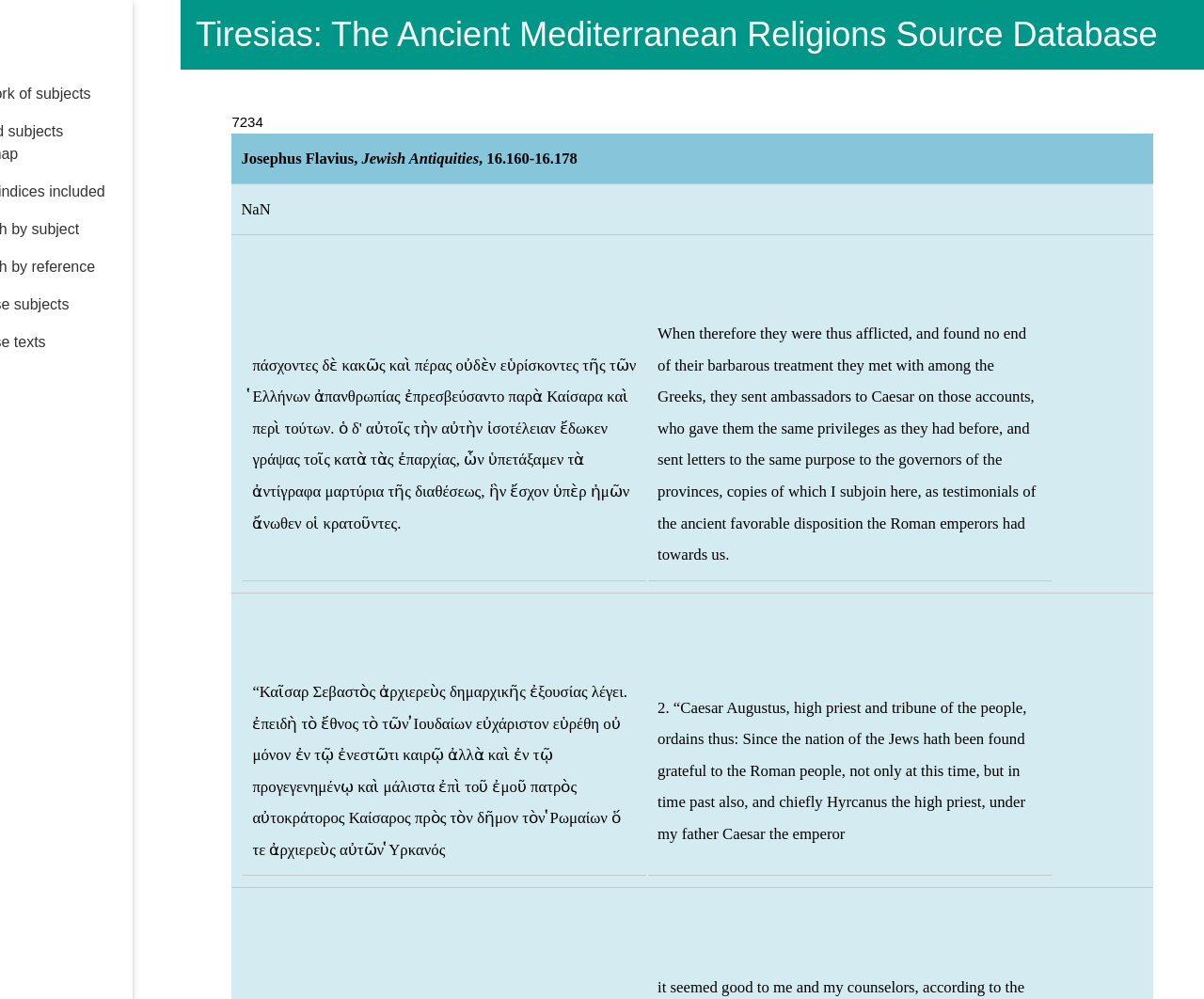Could you highlight the region that needs to be clicked to execute the instruction: "View the table of contents"?

[0.2, 0.307, 0.875, 0.584]